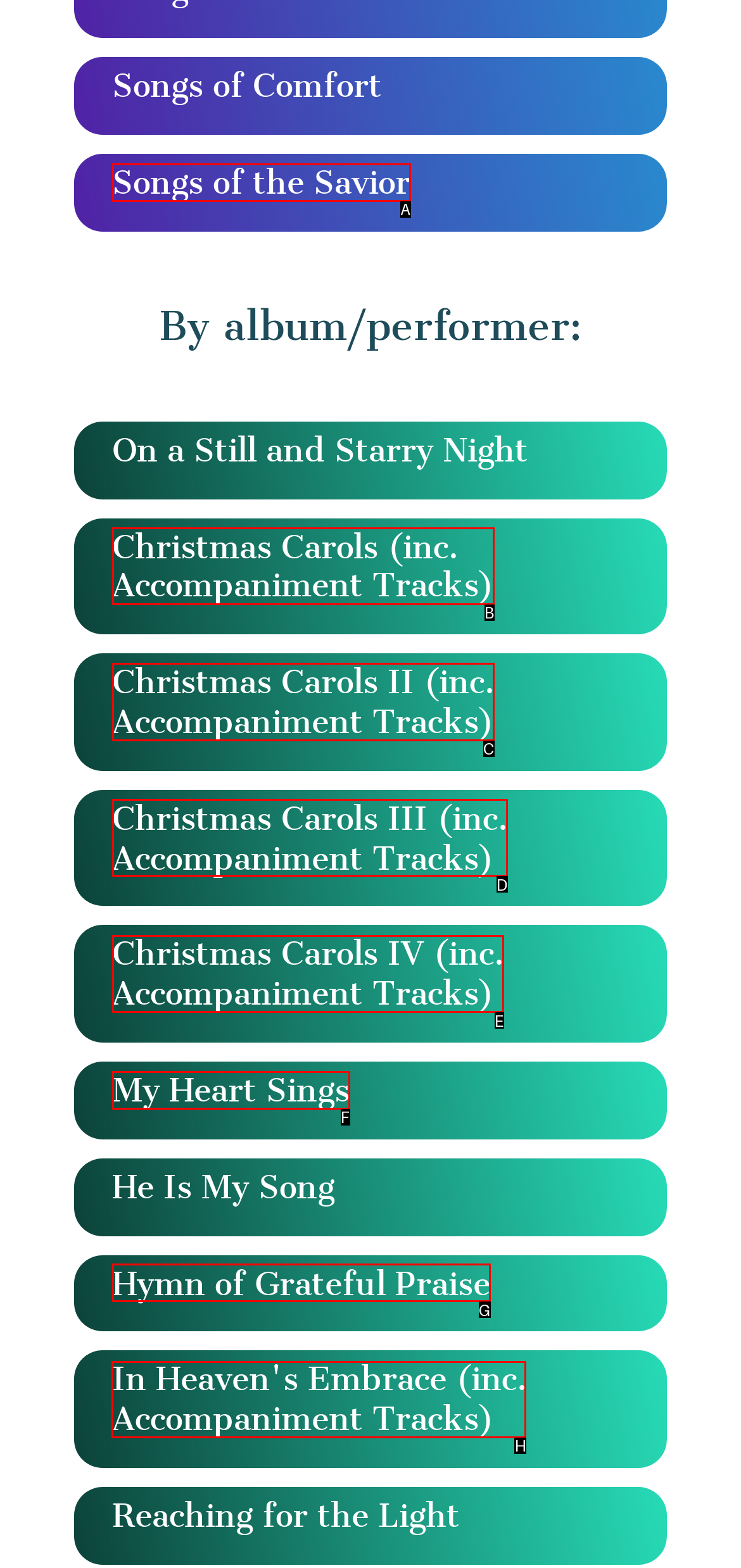Identify the HTML element to click to execute this task: Open In Heaven's Embrace Respond with the letter corresponding to the proper option.

H